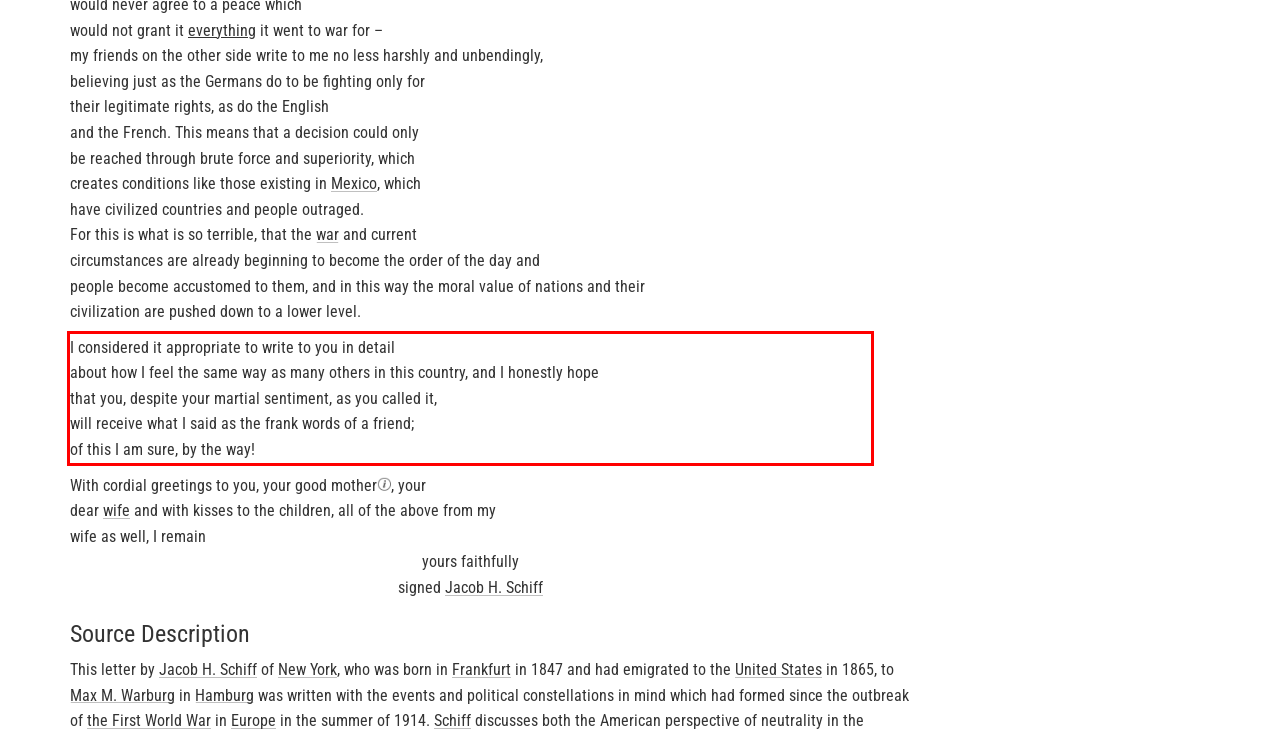Using the webpage screenshot, recognize and capture the text within the red bounding box.

I con­sid­ered it ap­pro­pri­ate to write to you in de­tail about how I feel the same way as many oth­ers in this coun­try, and I hon­estly hope that you, de­spite your mar­tial sen­ti­ment, as you called it, will re­ceive what I said as the frank words of a friend; of this I am sure, by the way!